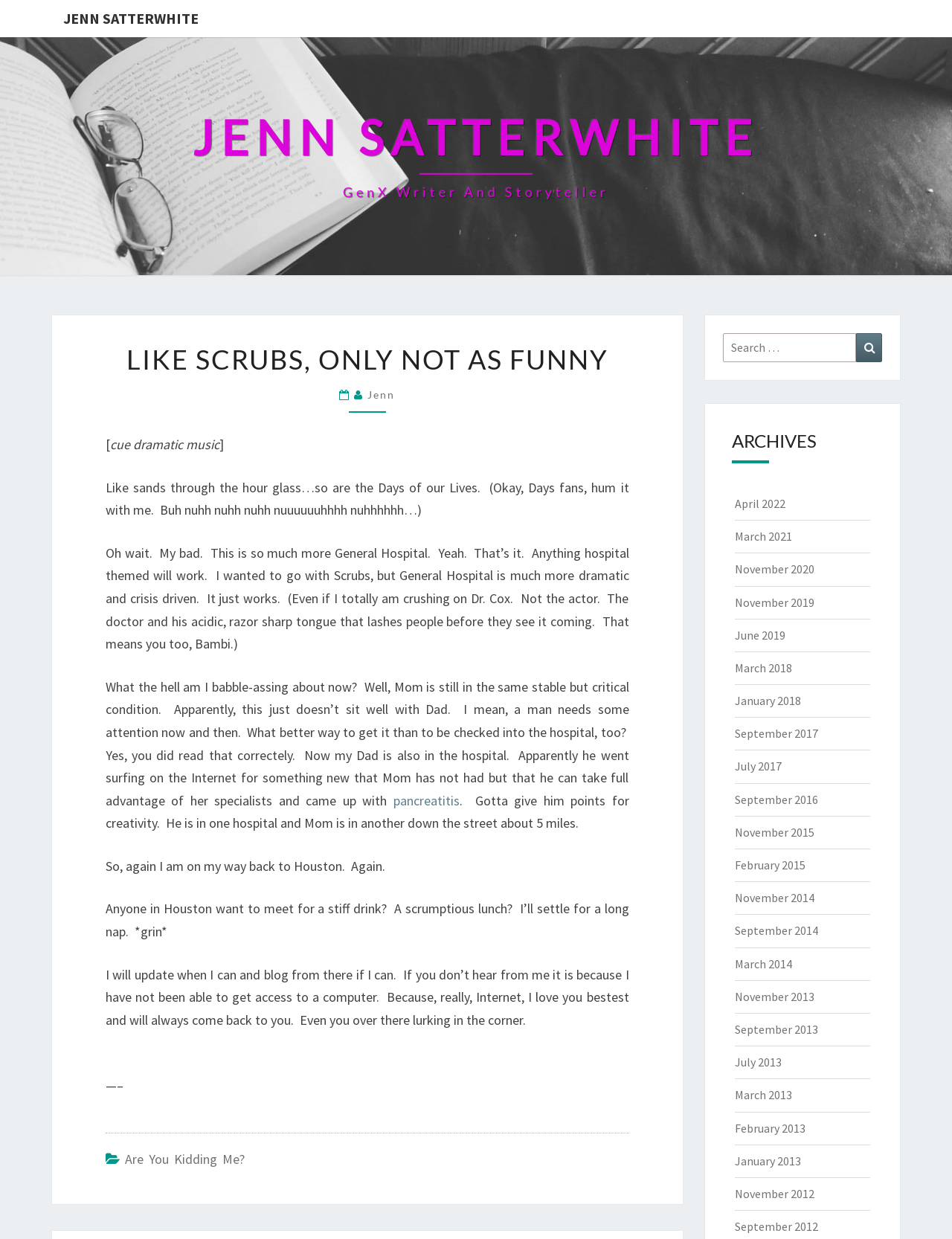What is the current condition of the author's mom?
Please respond to the question with as much detail as possible.

The author mentions that 'Mom is still in the same stable but critical condition' which indicates that the author's mom is currently in a stable but critical condition.